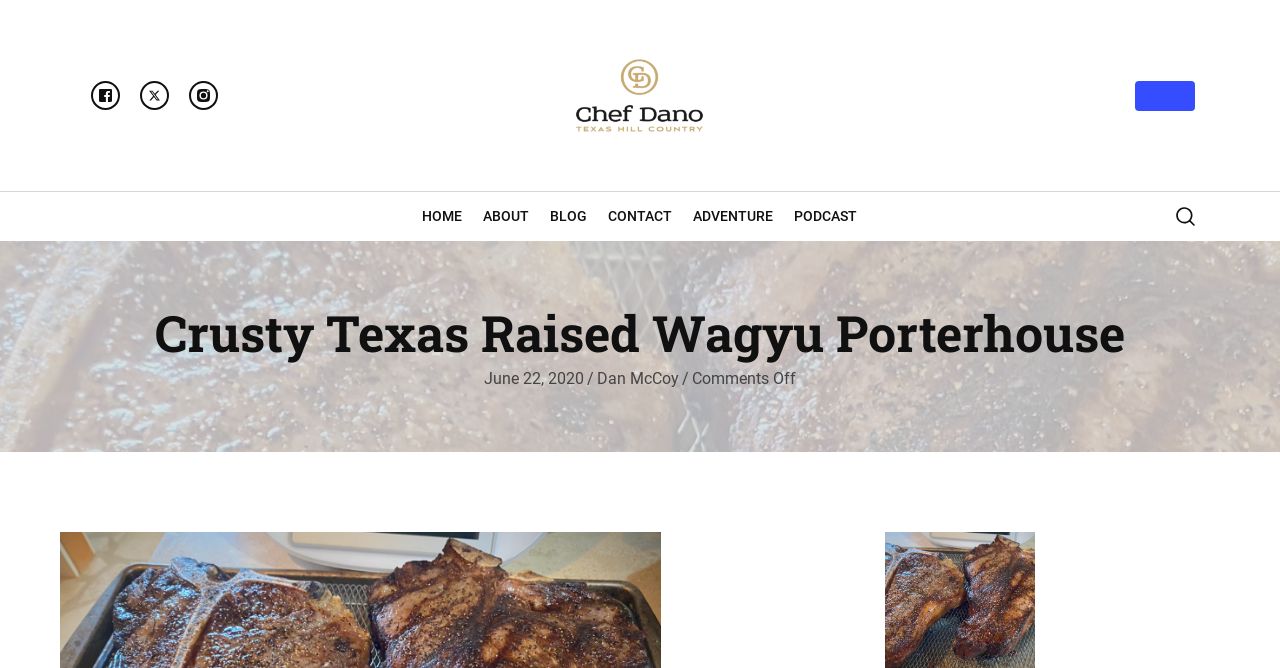Could you please study the image and provide a detailed answer to the question:
What is the name of the chef mentioned on this webpage?

I looked for the element that contains the chef's name and found it in the link element [74] and image element [93] with the text 'Chef Dano', which indicates that Chef Dano is the chef mentioned on this webpage.